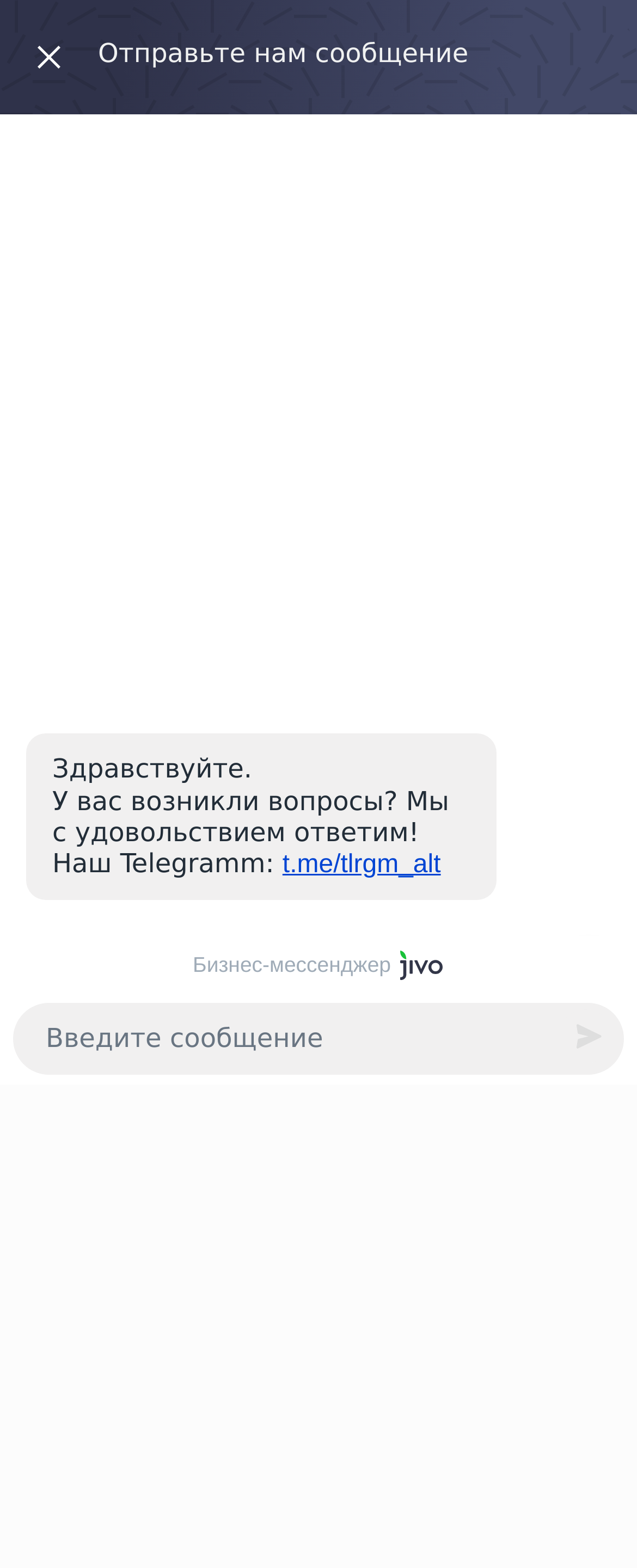Please specify the bounding box coordinates of the region to click in order to perform the following instruction: "Search for something".

[0.038, 0.089, 0.854, 0.13]